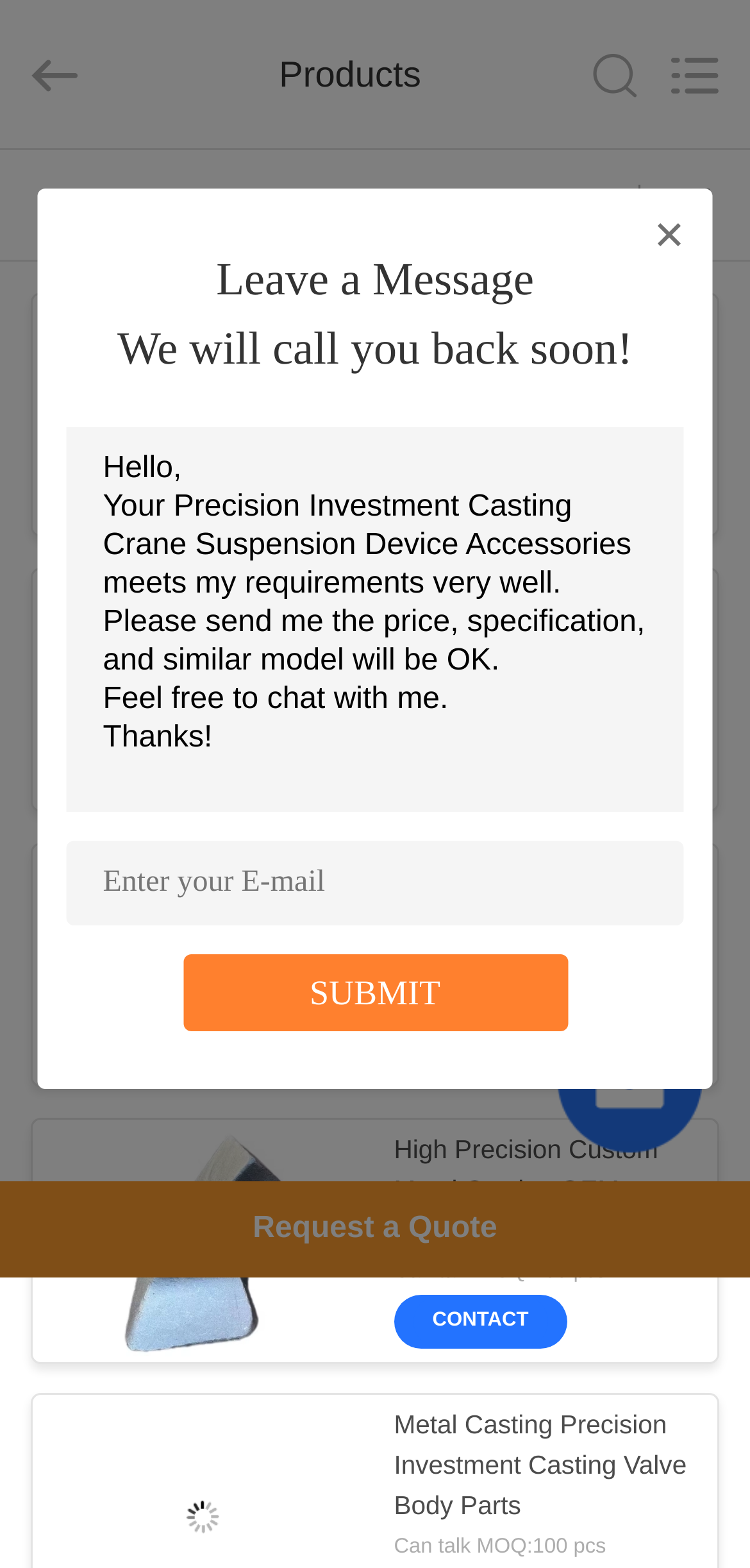Highlight the bounding box coordinates of the region I should click on to meet the following instruction: "Request a quote".

[0.744, 0.725, 0.936, 0.737]